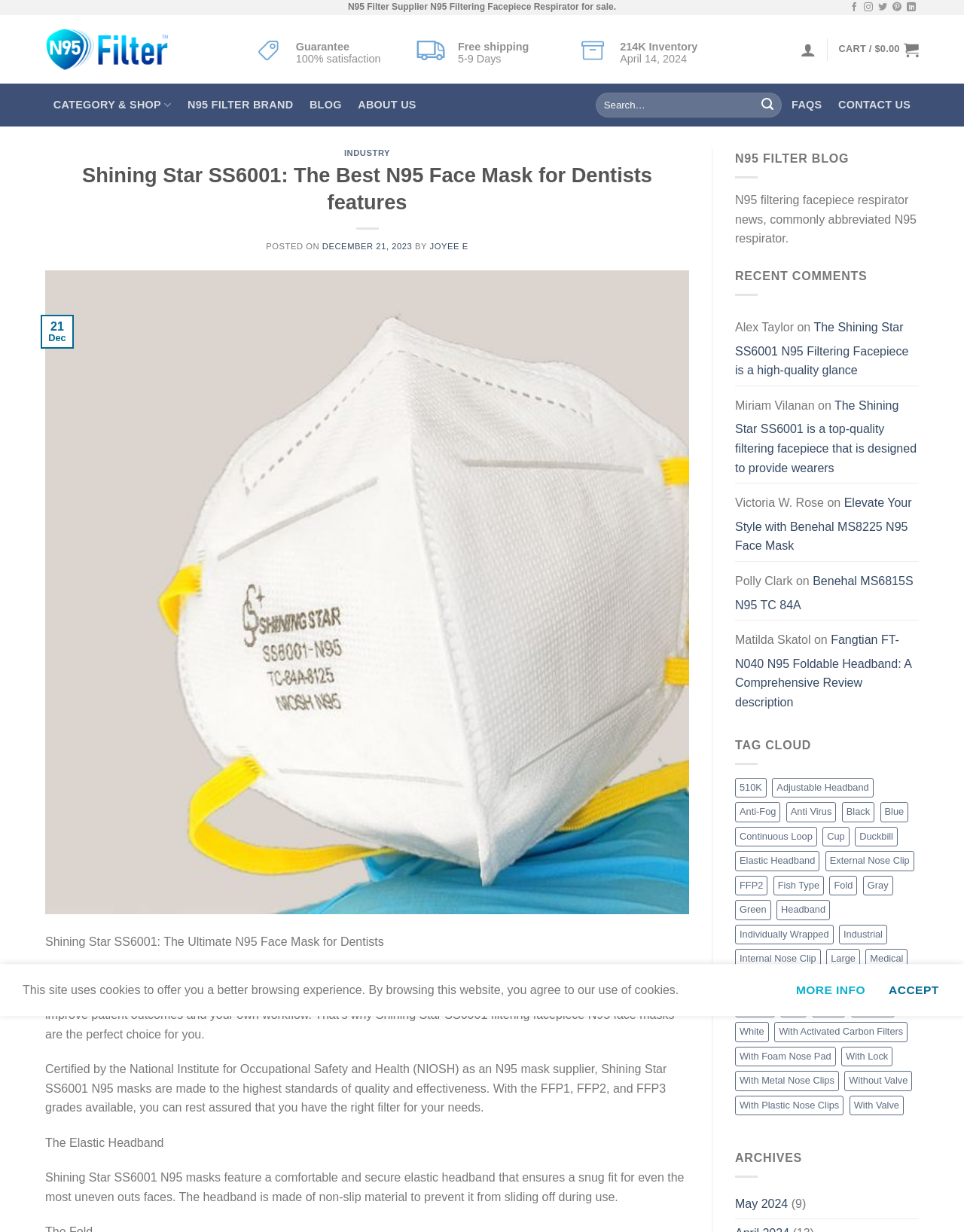Please identify the bounding box coordinates of the area I need to click to accomplish the following instruction: "Search for N95 filters".

[0.618, 0.075, 0.813, 0.096]